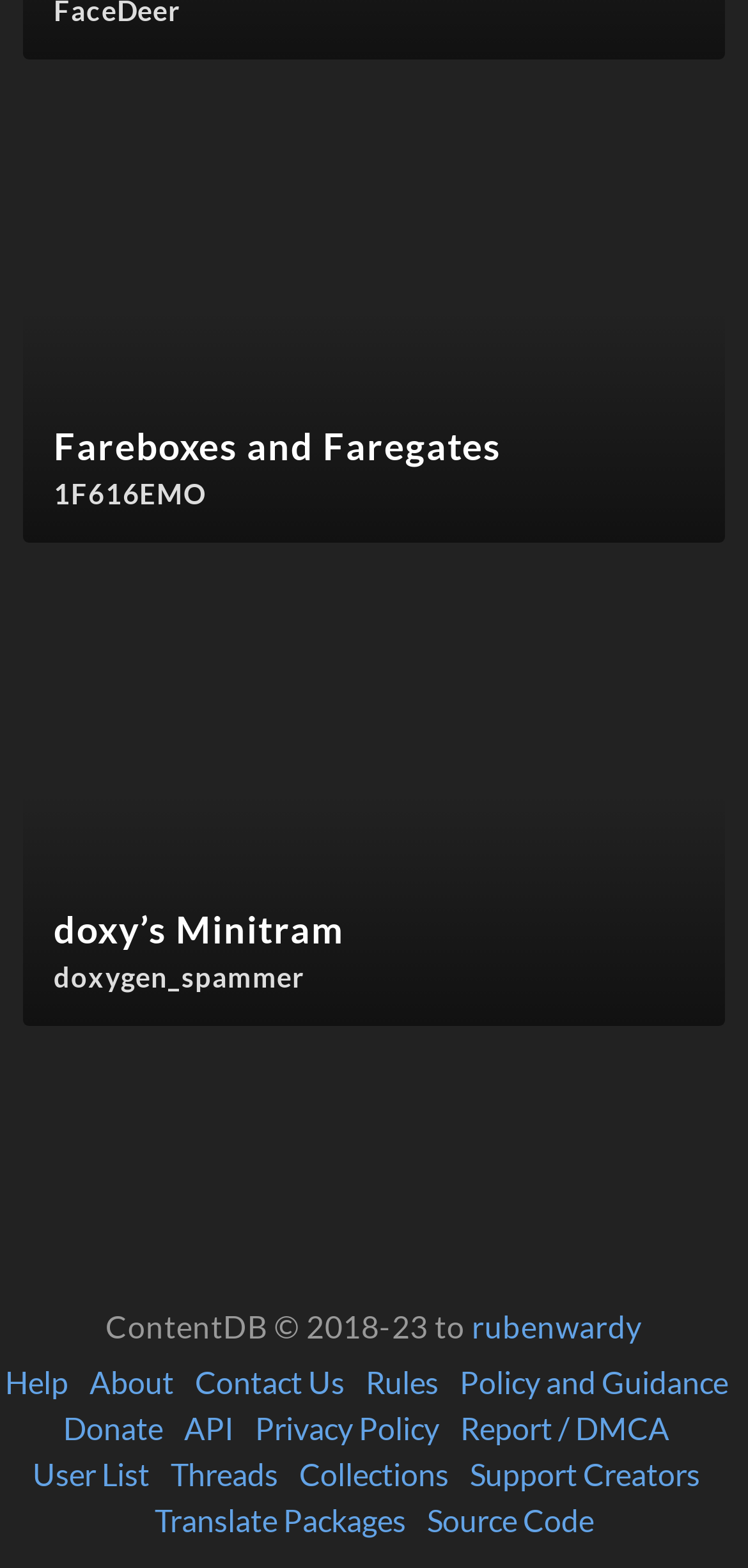Answer in one word or a short phrase: 
How many images are there on the webpage?

2